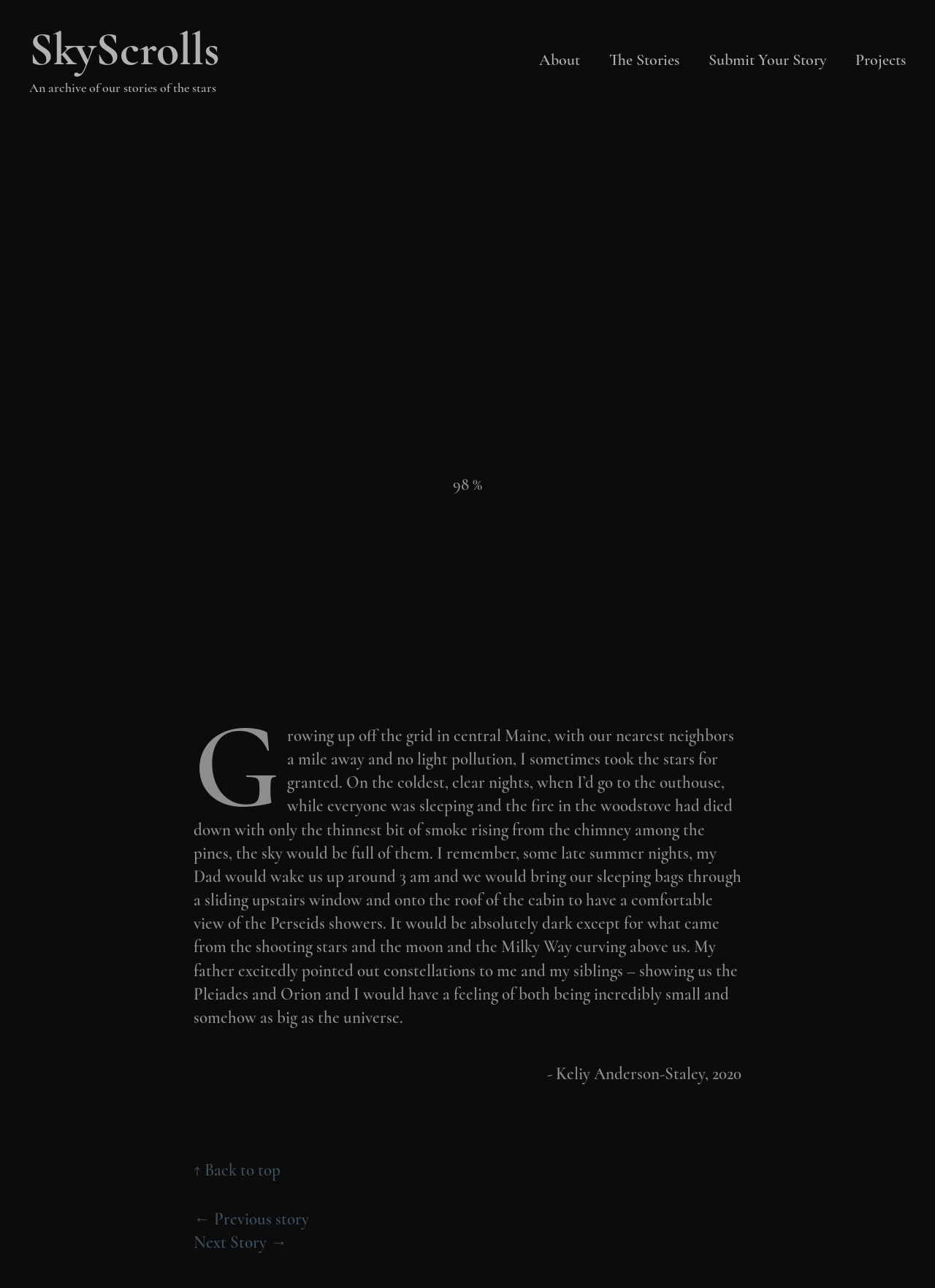Write an exhaustive caption that covers the webpage's main aspects.

The webpage is about a personal story of growing up off the grid in central Maine, with a focus on the author's experiences with the stars. At the top of the page, there is a banner with a link to the website "SkyScrolls" and a static text describing the website as "An archive of our stories of the stars". Below the banner, there is a navigation menu with four links: "About", "The Stories", "Submit Your Story", and "Projects".

The main content of the page is an article that takes up most of the page. The article starts with a static text that describes the author's experiences of seeing the stars on clear nights while growing up off the grid. The text is quite detailed, describing the author's memories of watching the Perseids showers with their family on the roof of their cabin. The text also mentions the author's feelings of being small yet connected to the universe.

At the bottom of the article, there is a static text with the author's name and the year 2020. Below that, there is a link to go back to the top of the page. There is also a heading that says "Stories navigation" and two links to navigate to the previous or next story.

Overall, the webpage has a simple and clean layout, with a focus on the personal story and the navigation menu at the top.